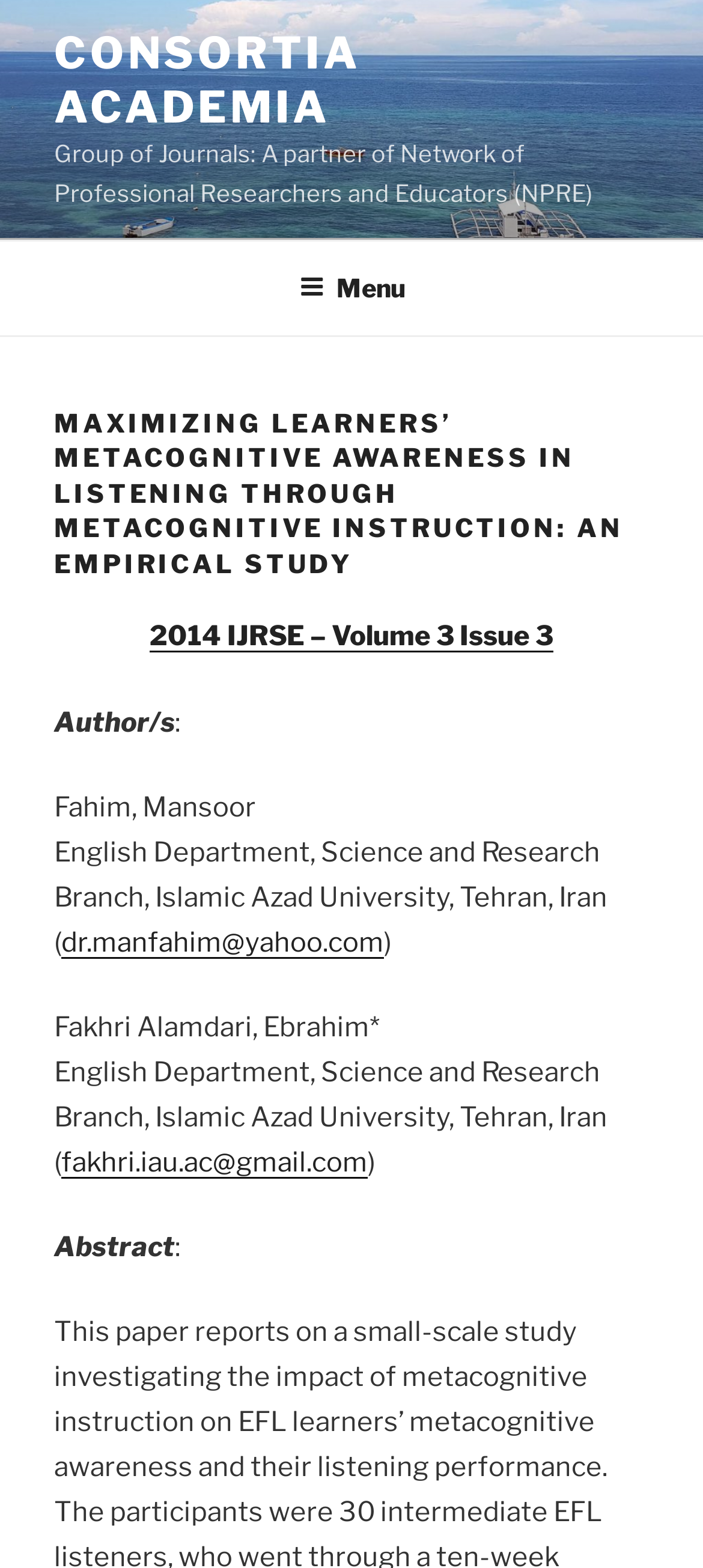Determine the bounding box for the described HTML element: "Consortia Academia". Ensure the coordinates are four float numbers between 0 and 1 in the format [left, top, right, bottom].

[0.077, 0.017, 0.514, 0.085]